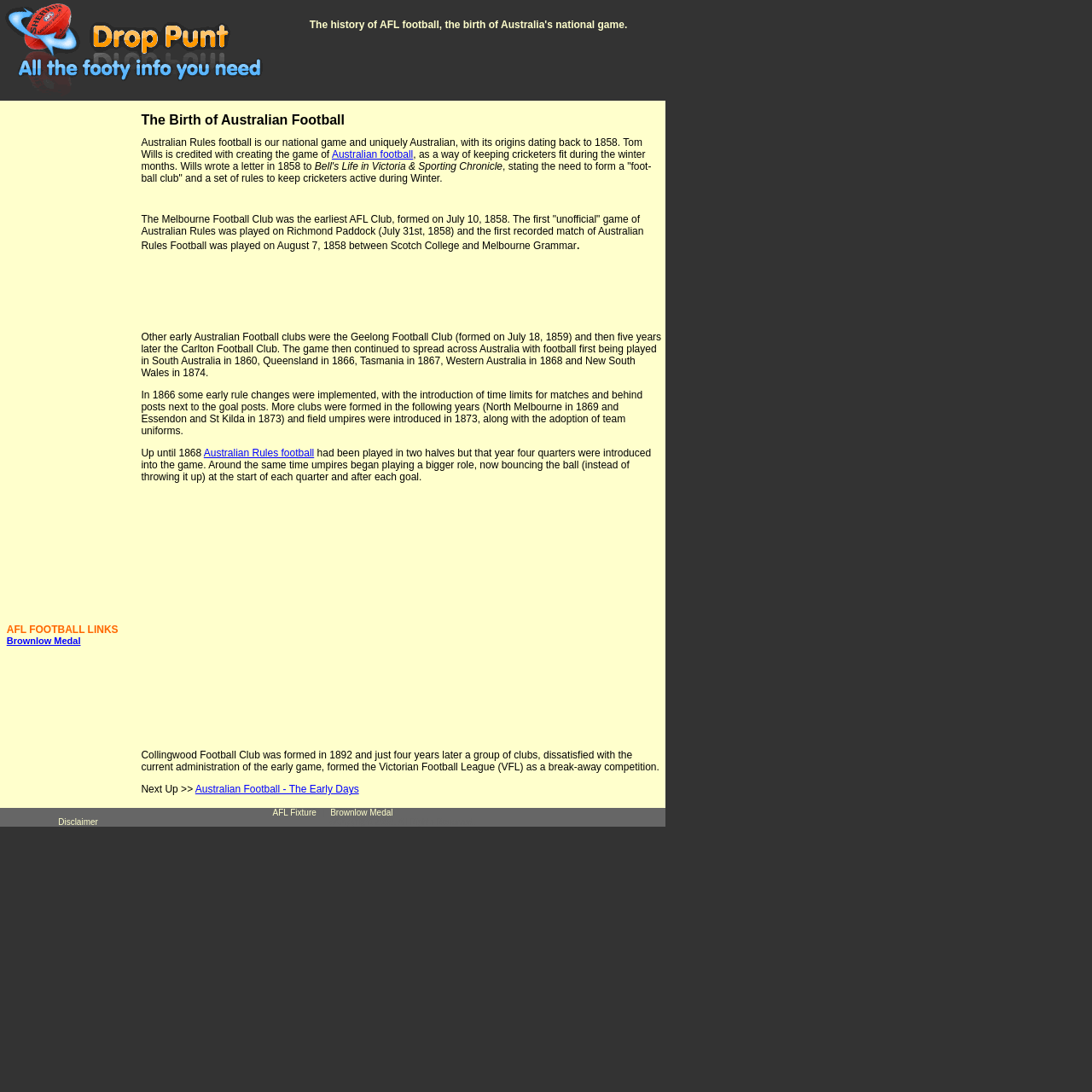Select the bounding box coordinates of the element I need to click to carry out the following instruction: "Click on the 'AFL Fixture' link".

[0.25, 0.74, 0.292, 0.749]